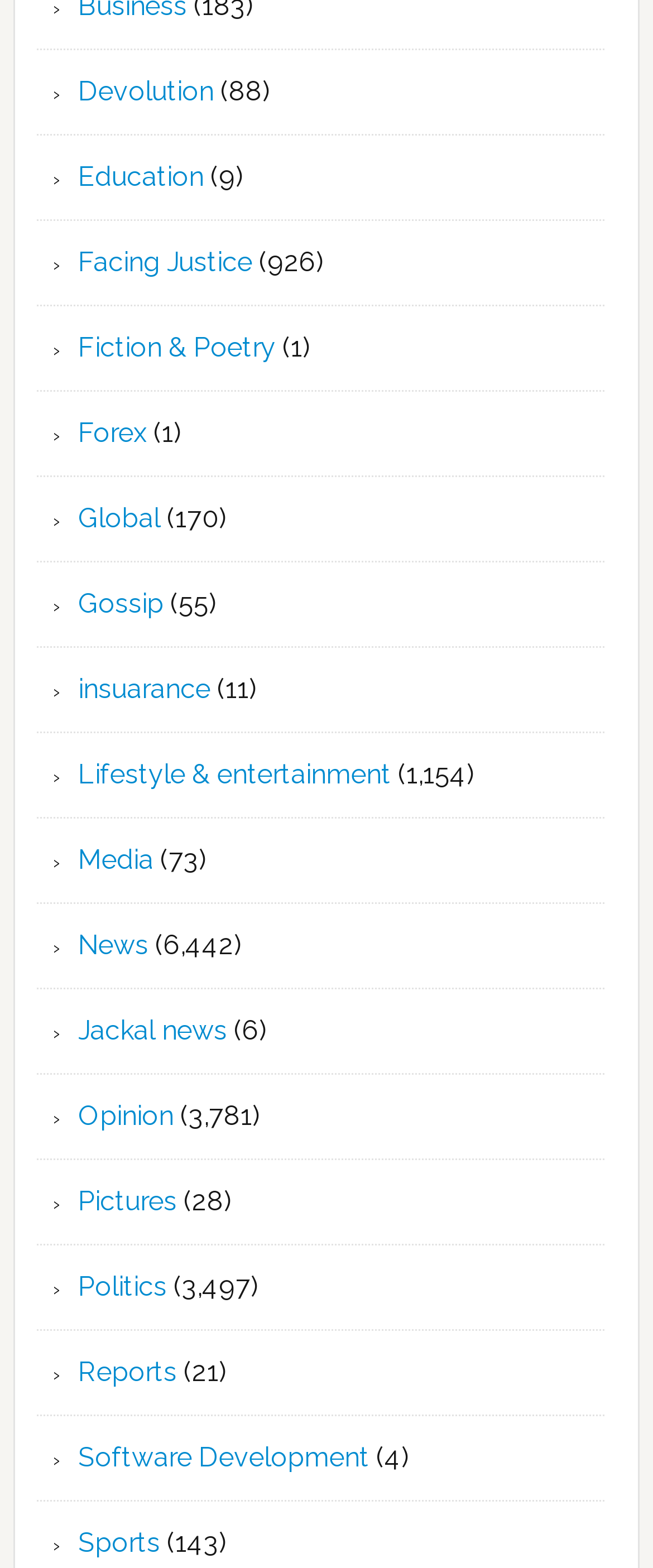What is the last category in the list?
Please provide a comprehensive answer to the question based on the webpage screenshot.

By analyzing the y1 coordinates of the link elements, I determined that the last category in the list is 'Sports', which has a y1 coordinate of 0.973.